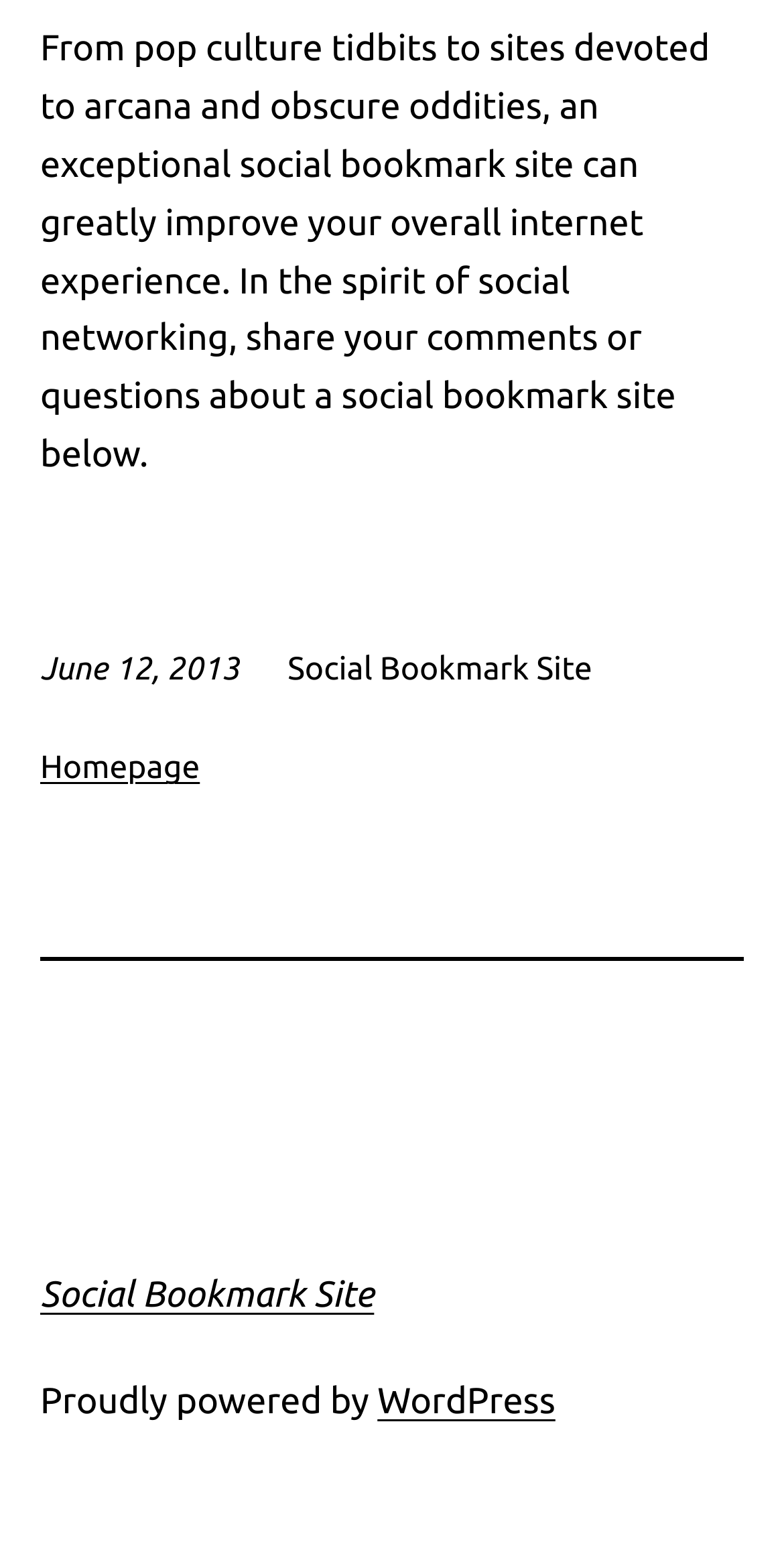What is the orientation of the separator?
From the details in the image, provide a complete and detailed answer to the question.

The orientation of the separator can be found in the separator element, which is a child of the root element. The separator element has an attribute 'orientation: horizontal'.